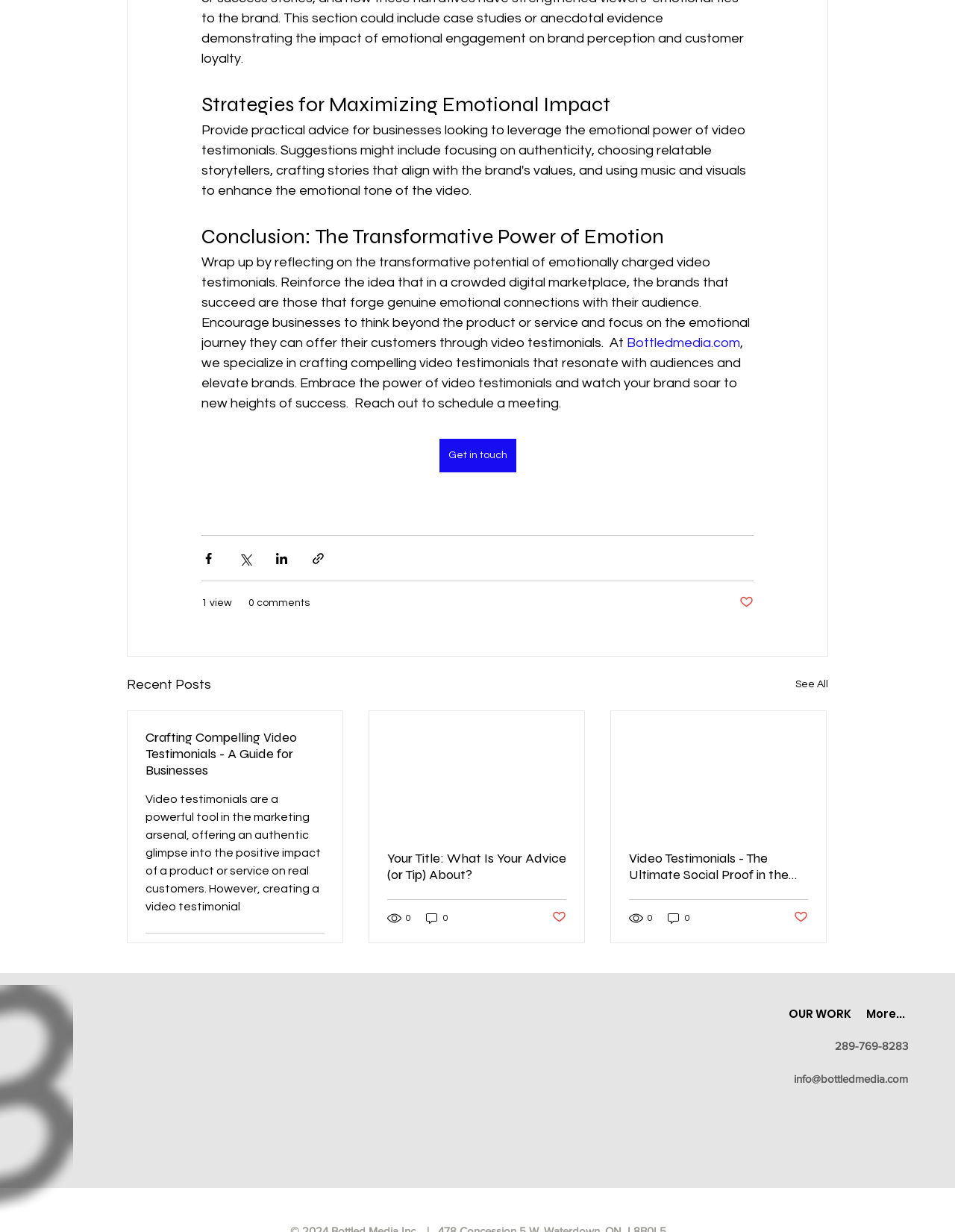What is the email address on the webpage?
Based on the visual, give a brief answer using one word or a short phrase.

info@bottledmedia.com